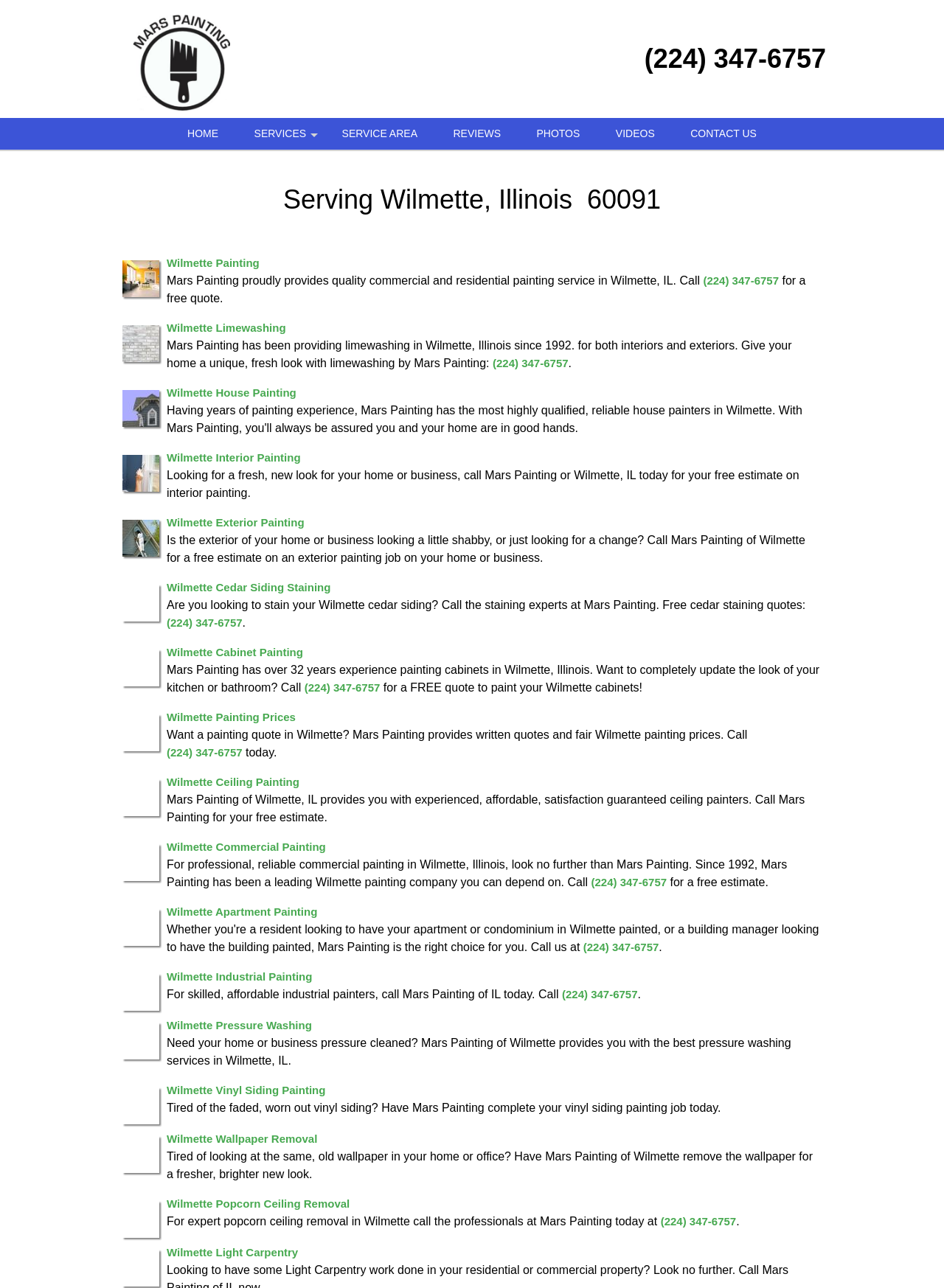Generate a thorough caption detailing the webpage content.

This webpage is about Mars Painting, a painting contractor service provider in Wilmette, Illinois. At the top of the page, there is a logo image of Mars Painting, followed by a heading with the company's phone number, (224) 347-6757. Below the heading, there is a navigation menu with links to different sections of the website, including HOME, SERVICES, SERVICE AREA, REVIEWS, PHOTOS, VIDEOS, and CONTACT US.

The main content of the page is divided into several sections, each describing a specific service offered by Mars Painting. These sections include Wilmette Painting, Wilmette Limewashing, Wilmette House Painting, Wilmette Interior Painting, Wilmette Exterior Painting, Wilmette Cedar Siding Staining, Wilmette Cabinet Painting, Wilmette Painting Prices, Wilmette Ceiling Painting, Wilmette Commercial Painting, Wilmette Apartment Painting, Wilmette Industrial Painting, Wilmette Pressure Washing, Wilmette Vinyl Siding Painting, Wilmette Wallpaper Removal, Wilmette Popcorn Ceiling Removal, and Wilmette Light Carpentry.

Each section has a brief description of the service, accompanied by an image related to the service. The descriptions provide information about the services, such as the types of painting and staining offered, the areas of expertise, and the benefits of choosing Mars Painting. The images are placed to the left of the descriptions and are relatively small in size.

Throughout the page, there are several calls-to-action, encouraging visitors to call (224) 347-6757 for a free quote or estimate. The overall layout of the page is clean and easy to navigate, with clear headings and concise descriptions of the services offered by Mars Painting.